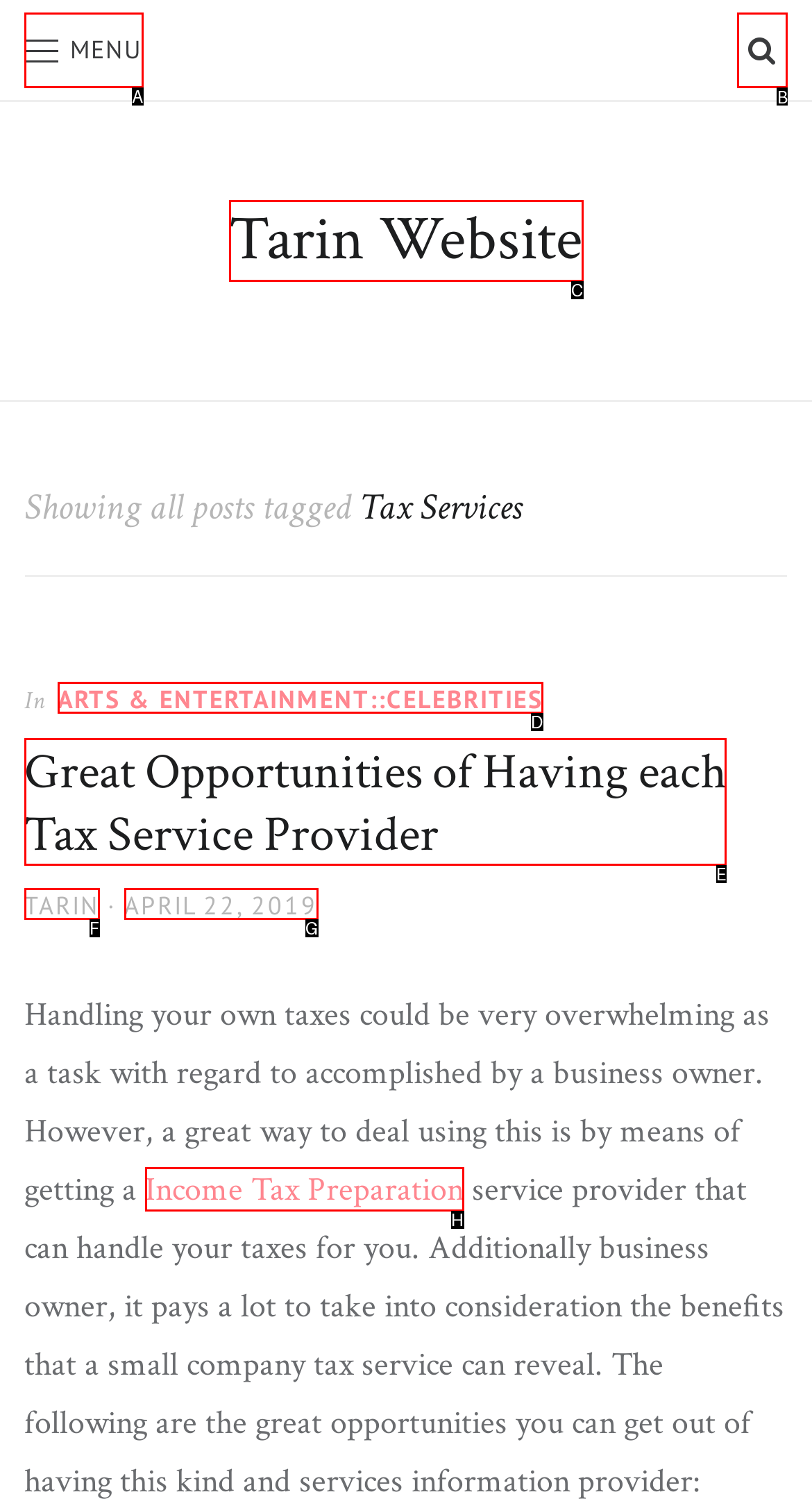Which lettered option should be clicked to perform the following task: Learn more about Income Tax Preparation
Respond with the letter of the appropriate option.

H